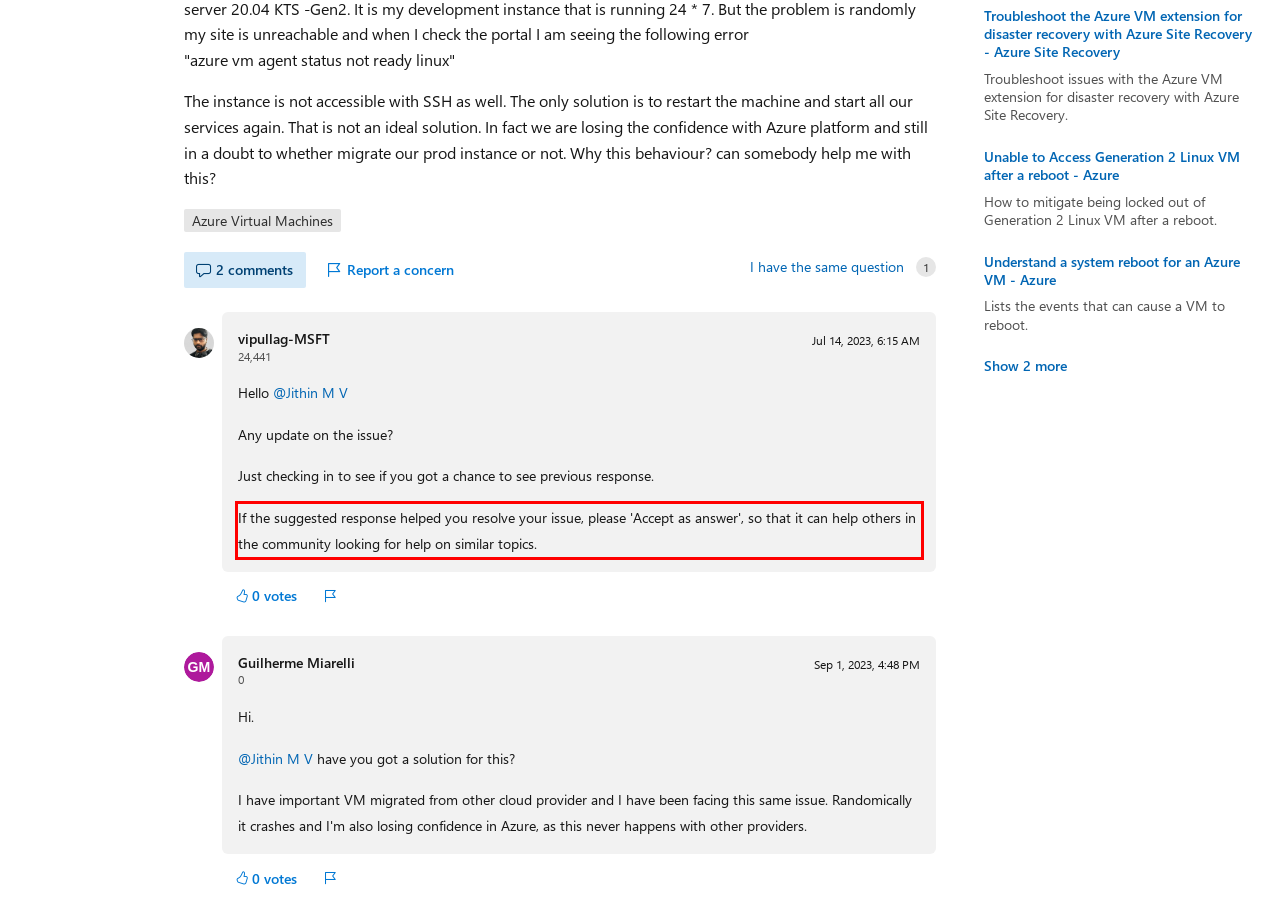Please look at the screenshot provided and find the red bounding box. Extract the text content contained within this bounding box.

If the suggested response helped you resolve your issue, please 'Accept as answer', so that it can help others in the community looking for help on similar topics.